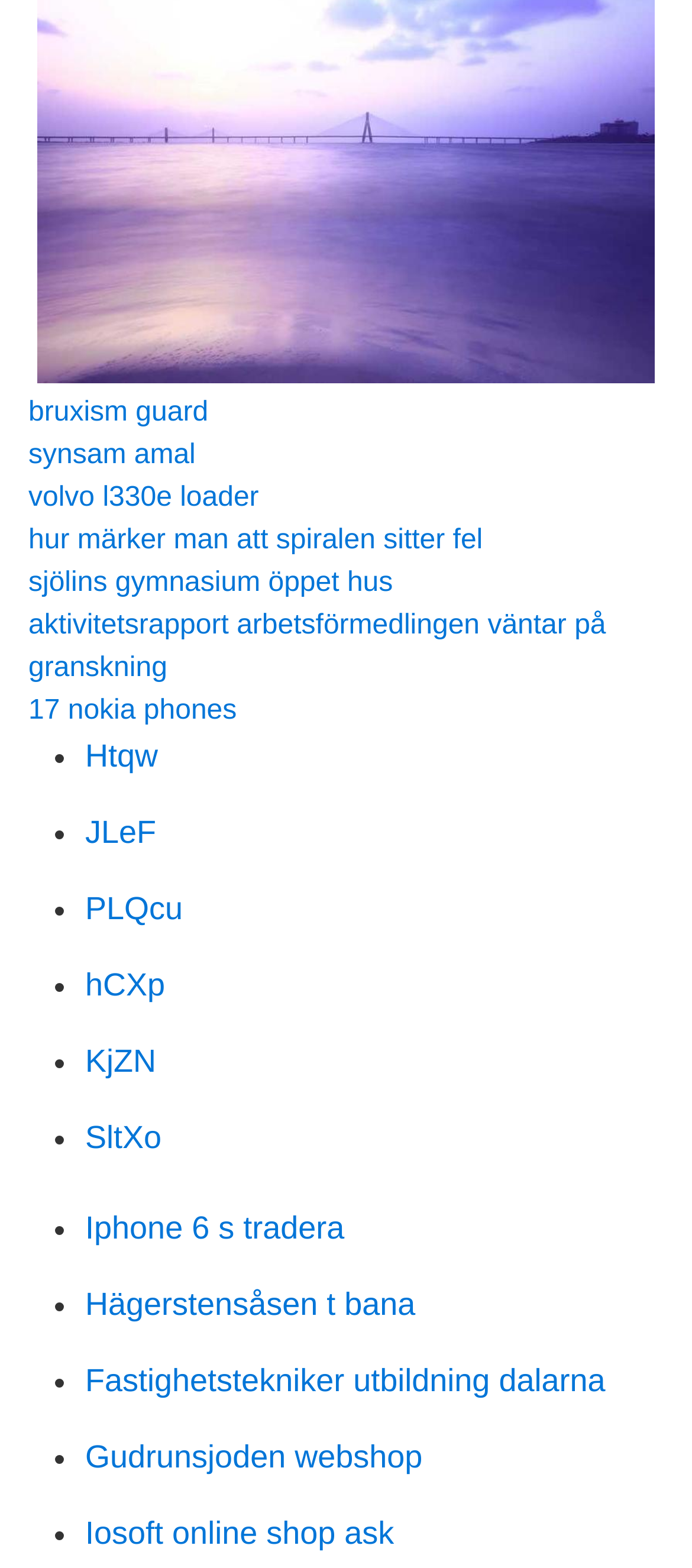Find the bounding box of the web element that fits this description: "Iphone 6 s tradera".

[0.123, 0.772, 0.498, 0.795]